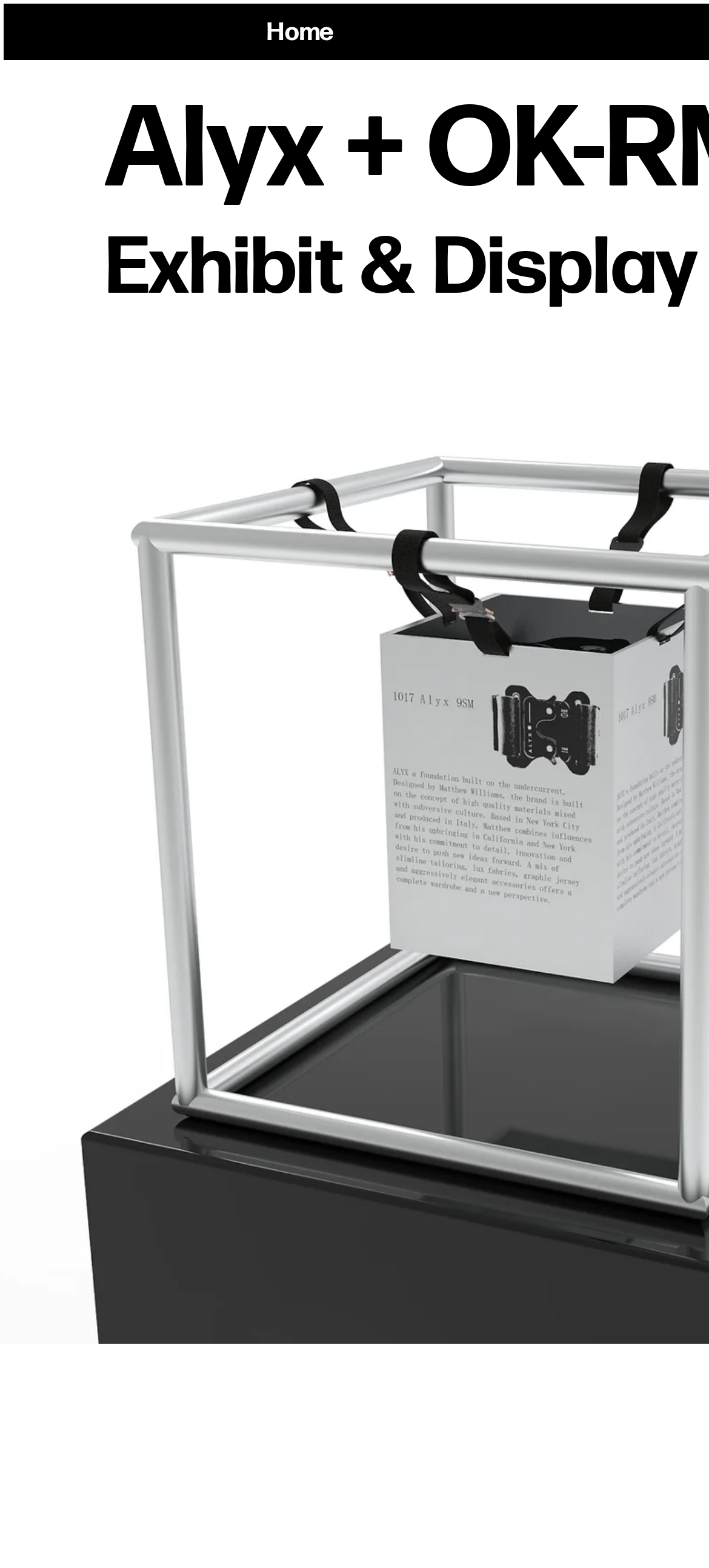Identify and extract the main heading of the webpage.

Alyx + OK-RM Workshop